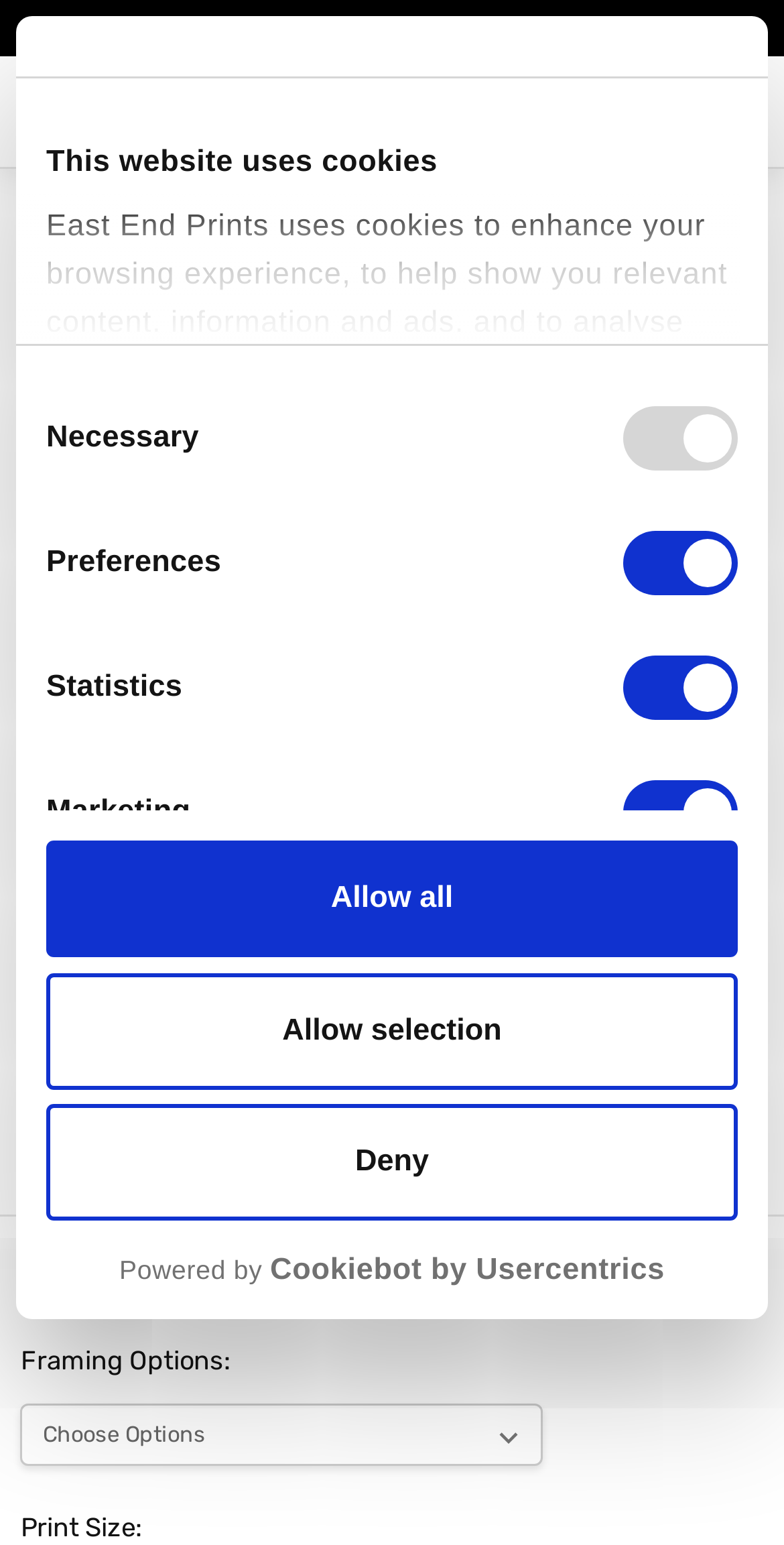Give a detailed explanation of the elements present on the webpage.

The webpage is about a product called "Je Taime" by Inoui Framed Art Print. At the top, there is a dialog box about cookies, which takes up most of the screen. Inside the dialog box, there is a tab panel with a heading "This website uses cookies" and a paragraph of text explaining the use of cookies. Below the text, there are four checkboxes for consent selection: Necessary, Preferences, Statistics, and Marketing. There are also three buttons: Deny, Allow selection, and Allow all.

Above the dialog box, there is a logo link that opens in a new window, along with a text "Powered by Cookiebot by Usercentrics". On the top-right corner, there is a link "East End Prints Ltd" with an image, and a text "Free UK Delivery On Orders Over £100".

On the top-left corner, there is a toggle menu link, a quick search link with an image, and a link with an image. Below these links, there are four navigation links: Home, By Category, Love, and Je Taime.

The main content of the webpage is about the product "Je Taime". There is a heading "Je Taime" and a text "£19.95 - £119.95". Below the text, there are three buttons with images: Je Taime Unframed Print, Je Taime Narrow Black Frame, and Je Taime Medium Black Frame. Each button has a corresponding image.

On the right side of the main content, there is a link "Share". Below the main content, there is a heading "Options" and a text "Framing Options:". There is a combobox for selecting framing options and a text "Print Size:". At the bottom, there is a button "Add to Basket" with a text "ADD TO BASKET".